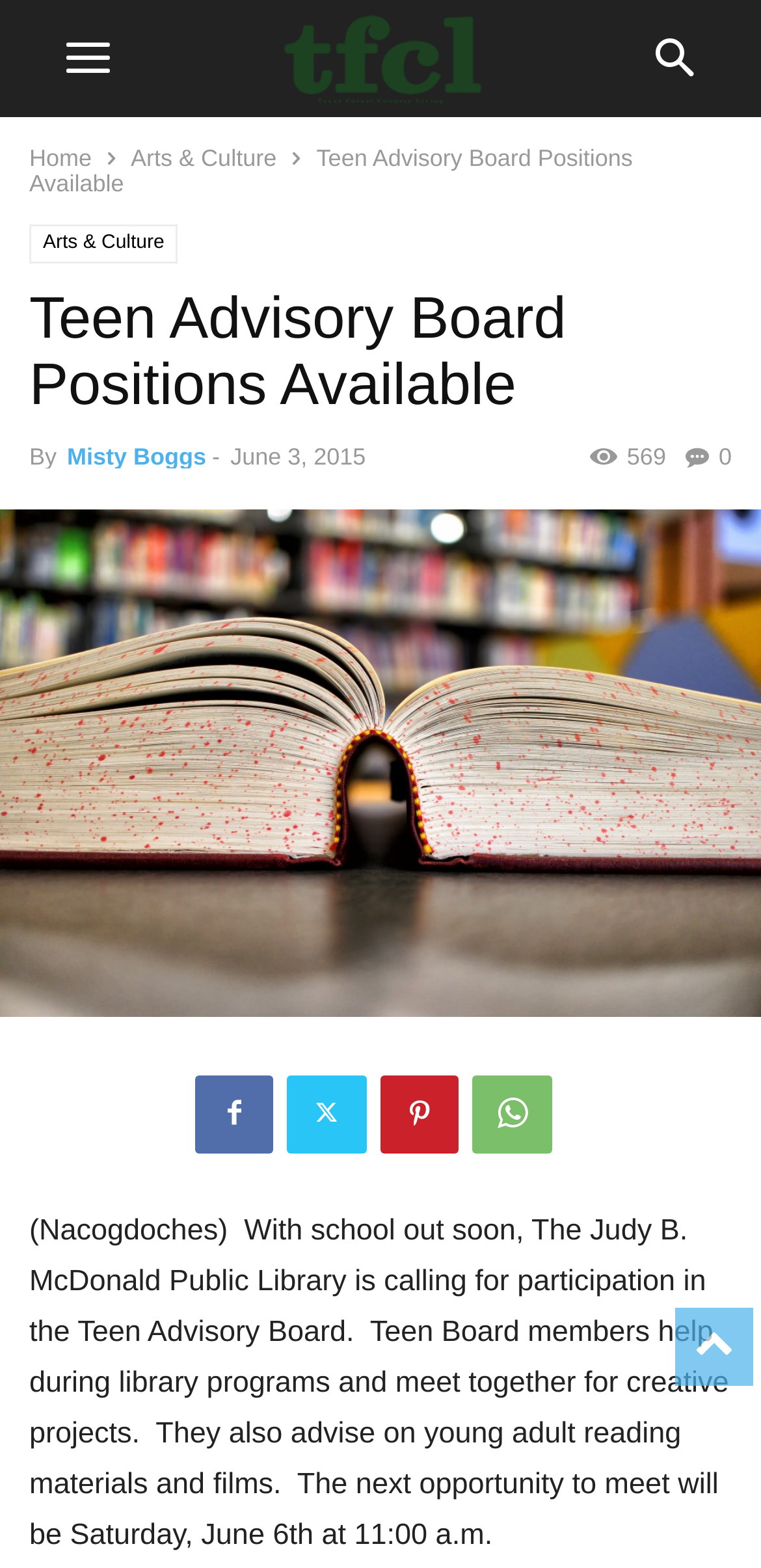Identify the bounding box coordinates of the part that should be clicked to carry out this instruction: "share this article".

[0.901, 0.283, 0.962, 0.3]